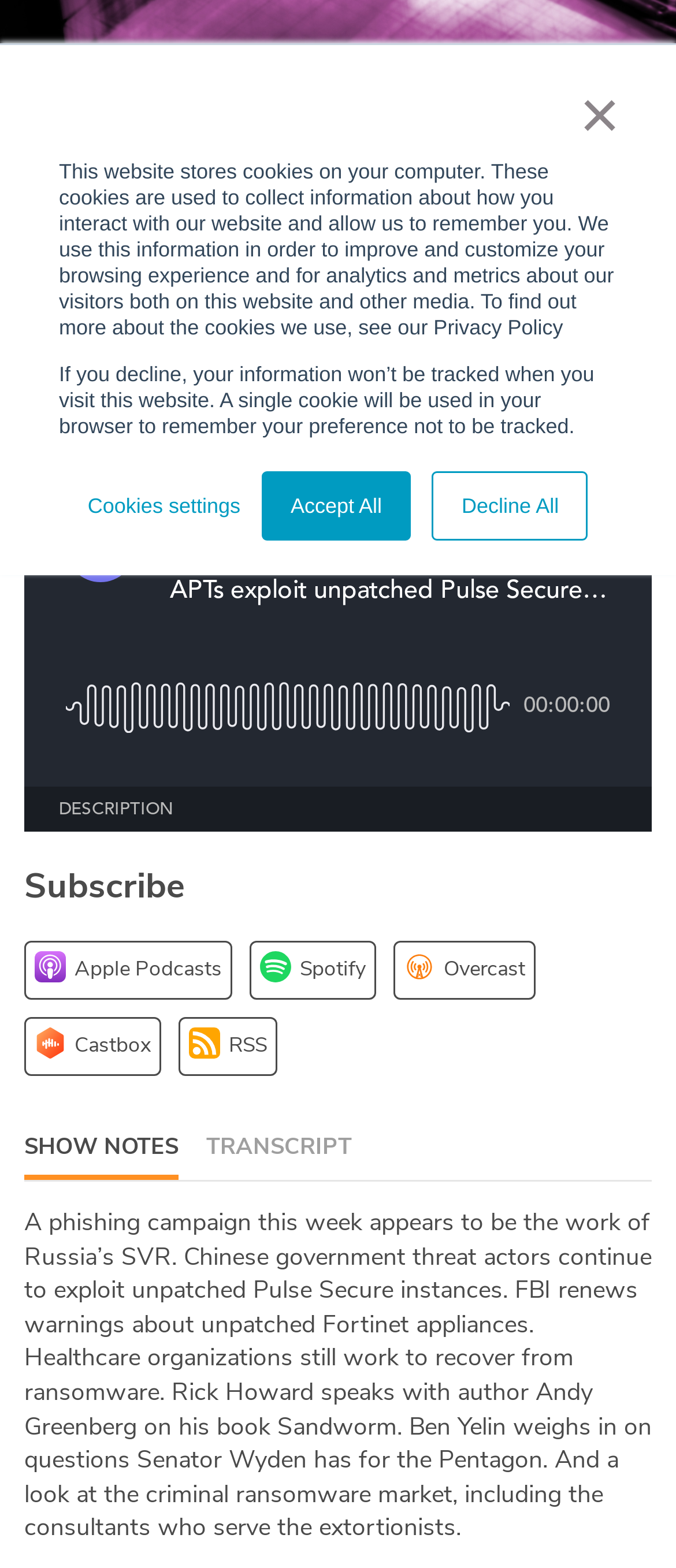Bounding box coordinates are given in the format (top-left x, top-left y, bottom-right x, bottom-right y). All values should be floating point numbers between 0 and 1. Provide the bounding box coordinate for the UI element described as: CSO Perspectives Live

[0.094, 0.145, 0.504, 0.163]